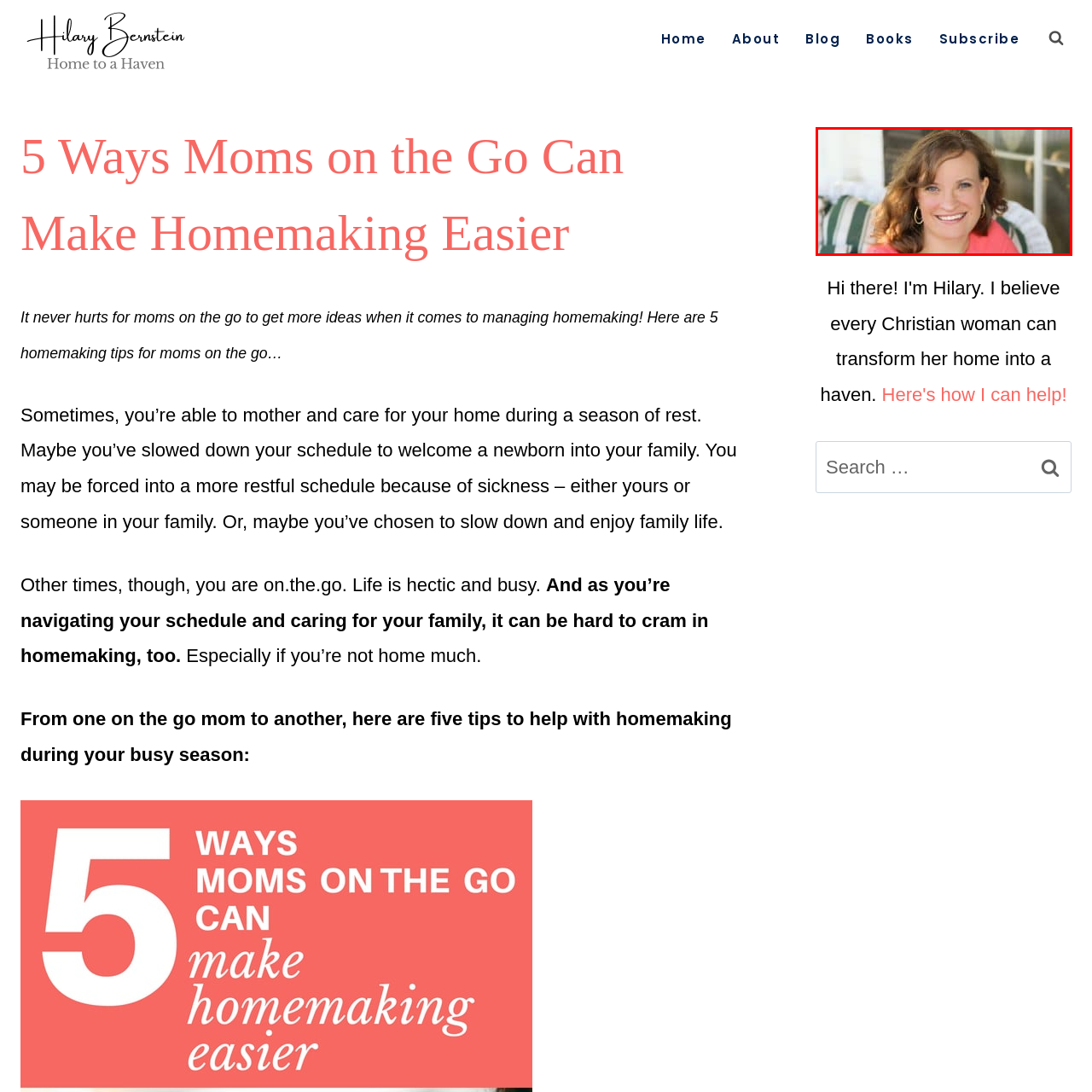Inspect the image bordered by the red bounding box and supply a comprehensive response to the upcoming question based on what you see in the image: What is the atmosphere of the background?

The caption suggests that the background has a cozy and inviting atmosphere, which is likely due to the setting of a porch or patio, creating a sense of warmth and comfort.